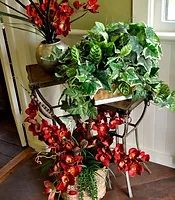Give an in-depth summary of the scene depicted in the image.

The image showcases a beautifully arranged display of artificial floral and greenery accents. On a rustic table, lush green foliage intertwines with vibrant red flowers, creating a striking contrast. A round decorative bowl adds a touch of elegance at the back, while cascading greenery drapes over the edges of the table. This carefully curated centerpiece offers an inviting and sophisticated charm, perfect for enhancing any interior space. Such decorative elements are essential in home décor, providing the finishing touches that transform a room into a warm and welcoming environment.